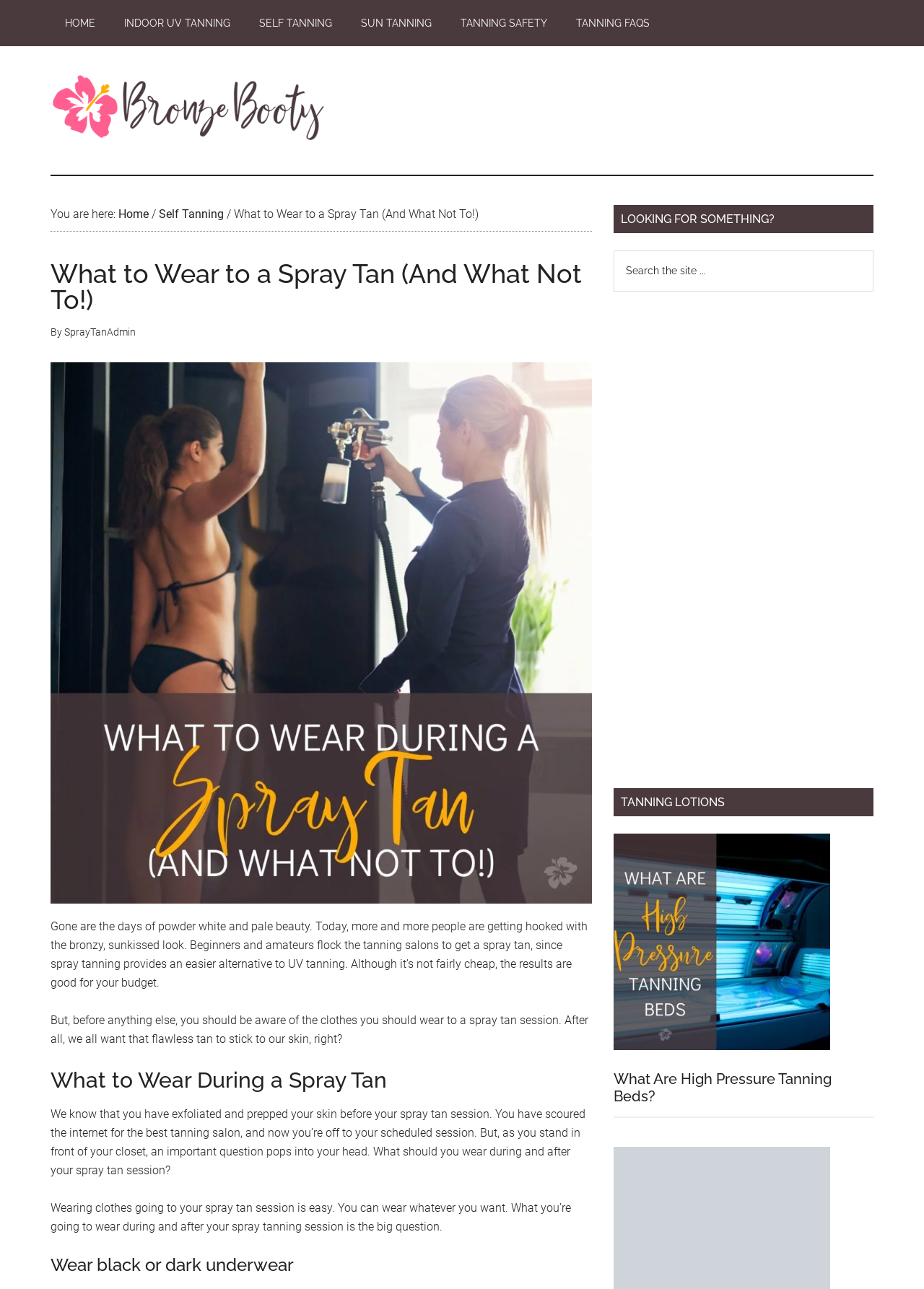Please identify the bounding box coordinates of the area that needs to be clicked to follow this instruction: "Search the site".

[0.664, 0.194, 0.945, 0.226]